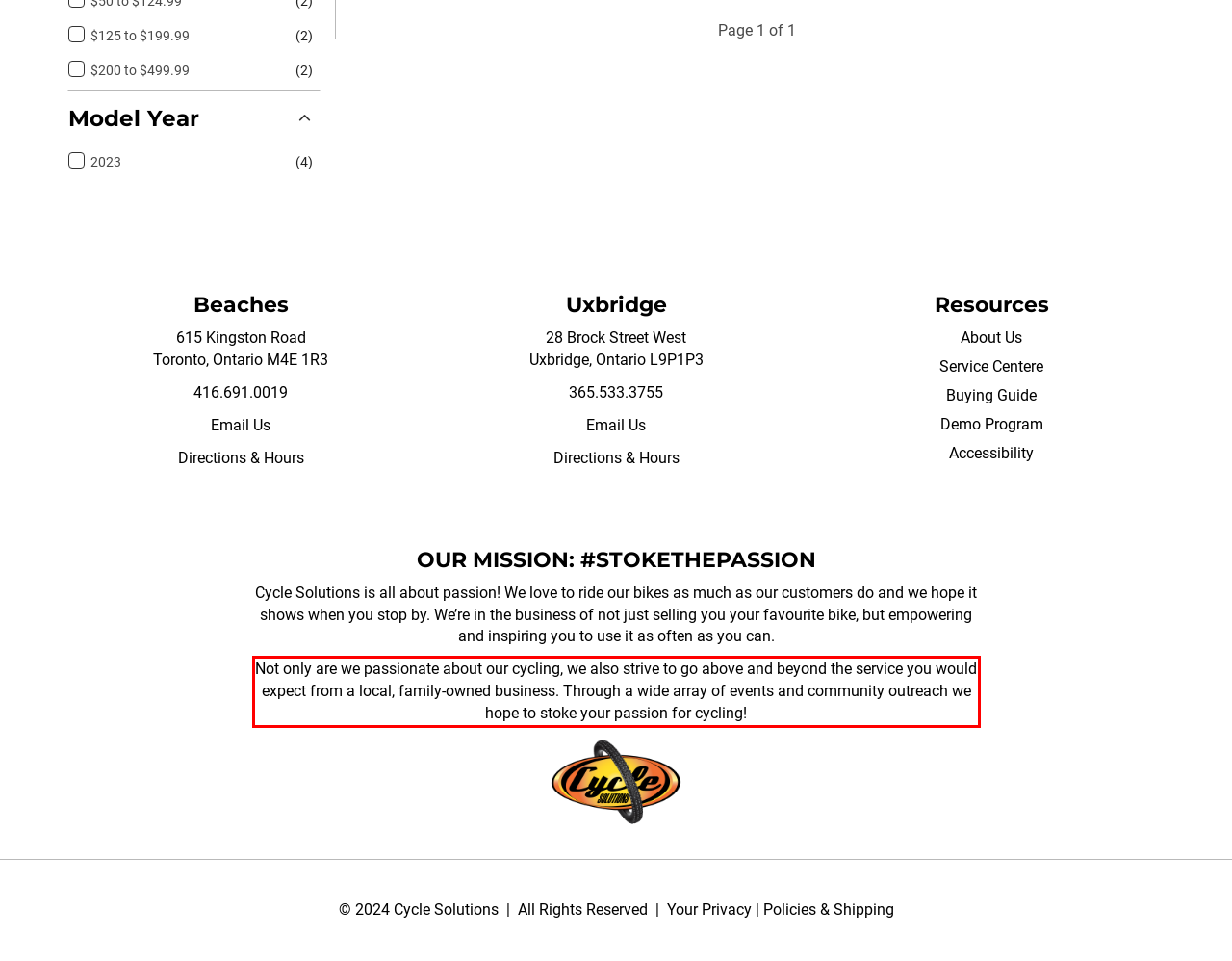The screenshot provided shows a webpage with a red bounding box. Apply OCR to the text within this red bounding box and provide the extracted content.

Not only are we passionate about our cycling, we also strive to go above and beyond the service you would expect from a local, family-owned business. Through a wide array of events and community outreach we hope to stoke your passion for cycling!